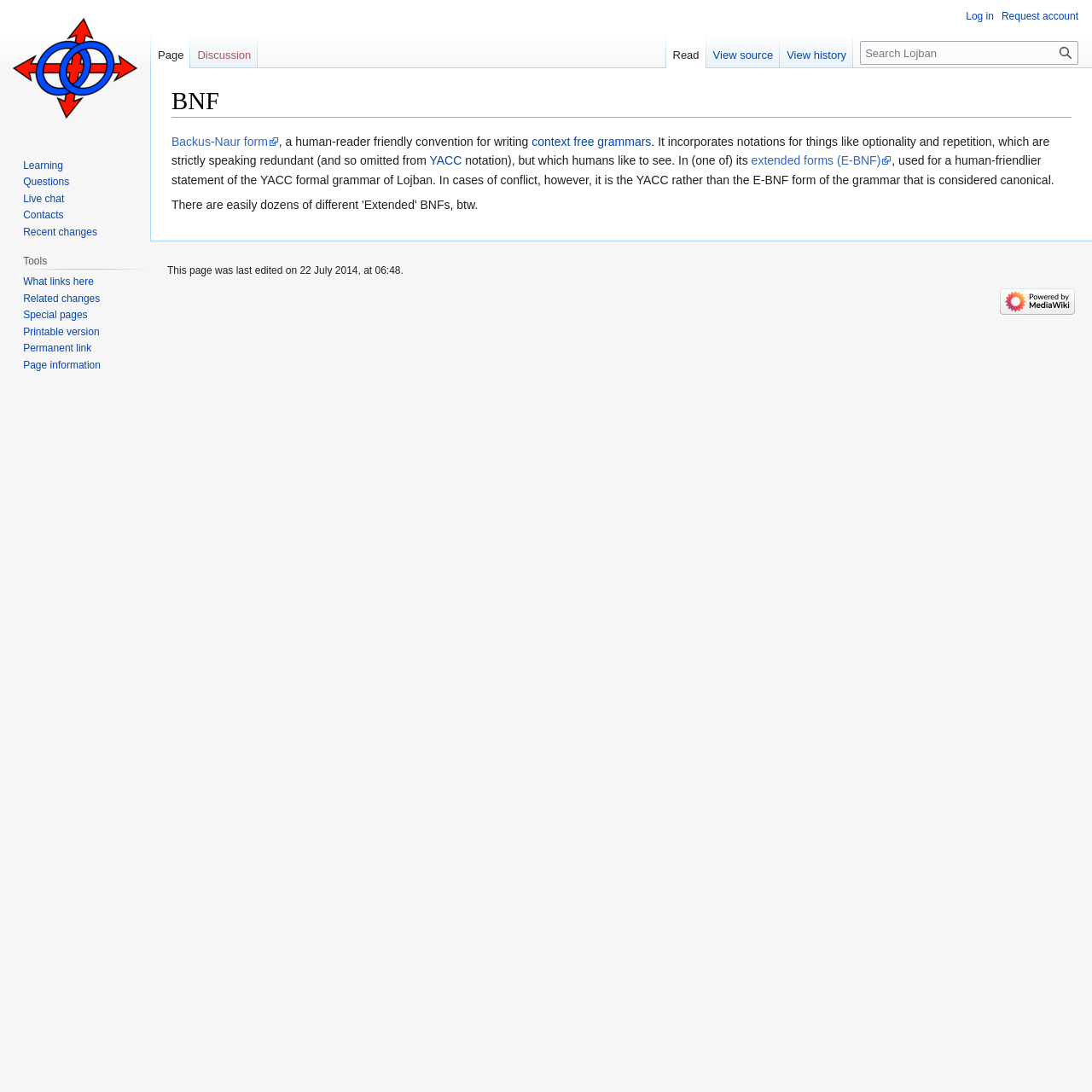What is the function of the 'Jump to navigation' link?
Based on the image, please offer an in-depth response to the question.

The 'Jump to navigation' link is likely to navigate the user to the navigation section of the webpage, which contains links to various sections such as Personal tools, Namespaces, Views, and Tools. This link is intended to provide quick access to the navigation menu.